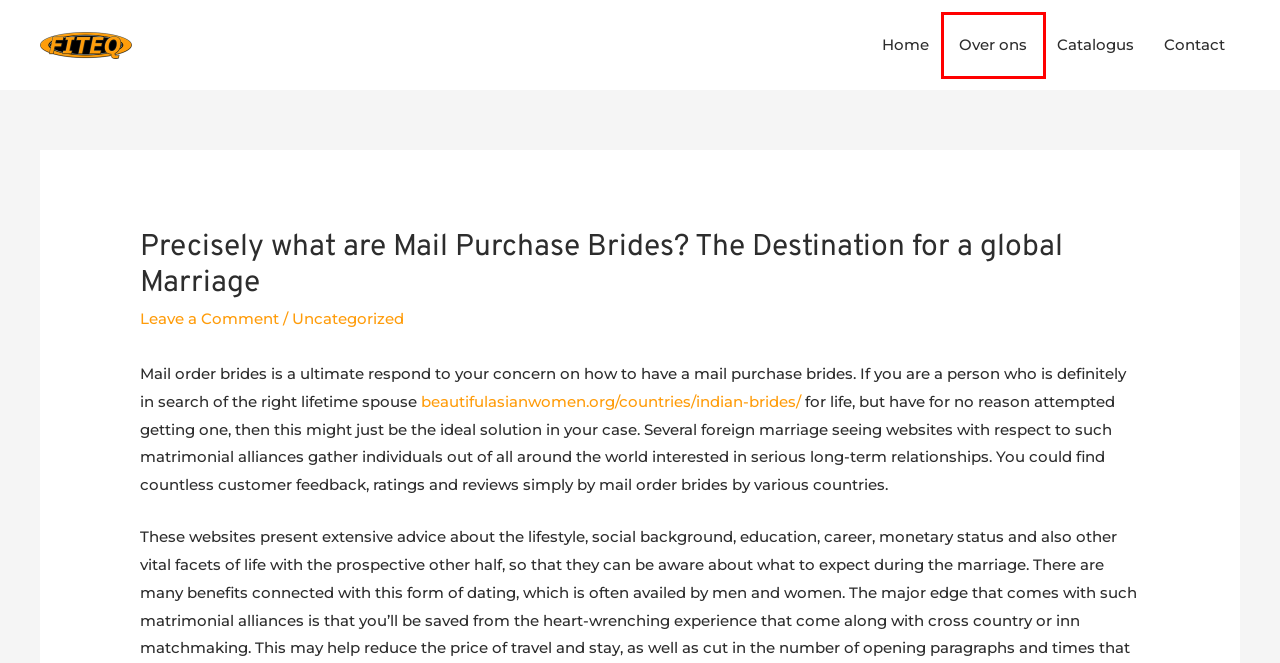You are given a webpage screenshot where a red bounding box highlights an element. Determine the most fitting webpage description for the new page that loads after clicking the element within the red bounding box. Here are the candidates:
A. Catalogus – Fiteq
B. Avence | Home
C. Uncategorized – Fiteq
D. Down load the Pokemon Soul Silver antique Rom compromise – Fiteq
E. Meer informatie over de bitcoin Evolution Review – Fiteq
F. Over ons – Fiteq
G. Fiteq
H. Contact – Fiteq

F